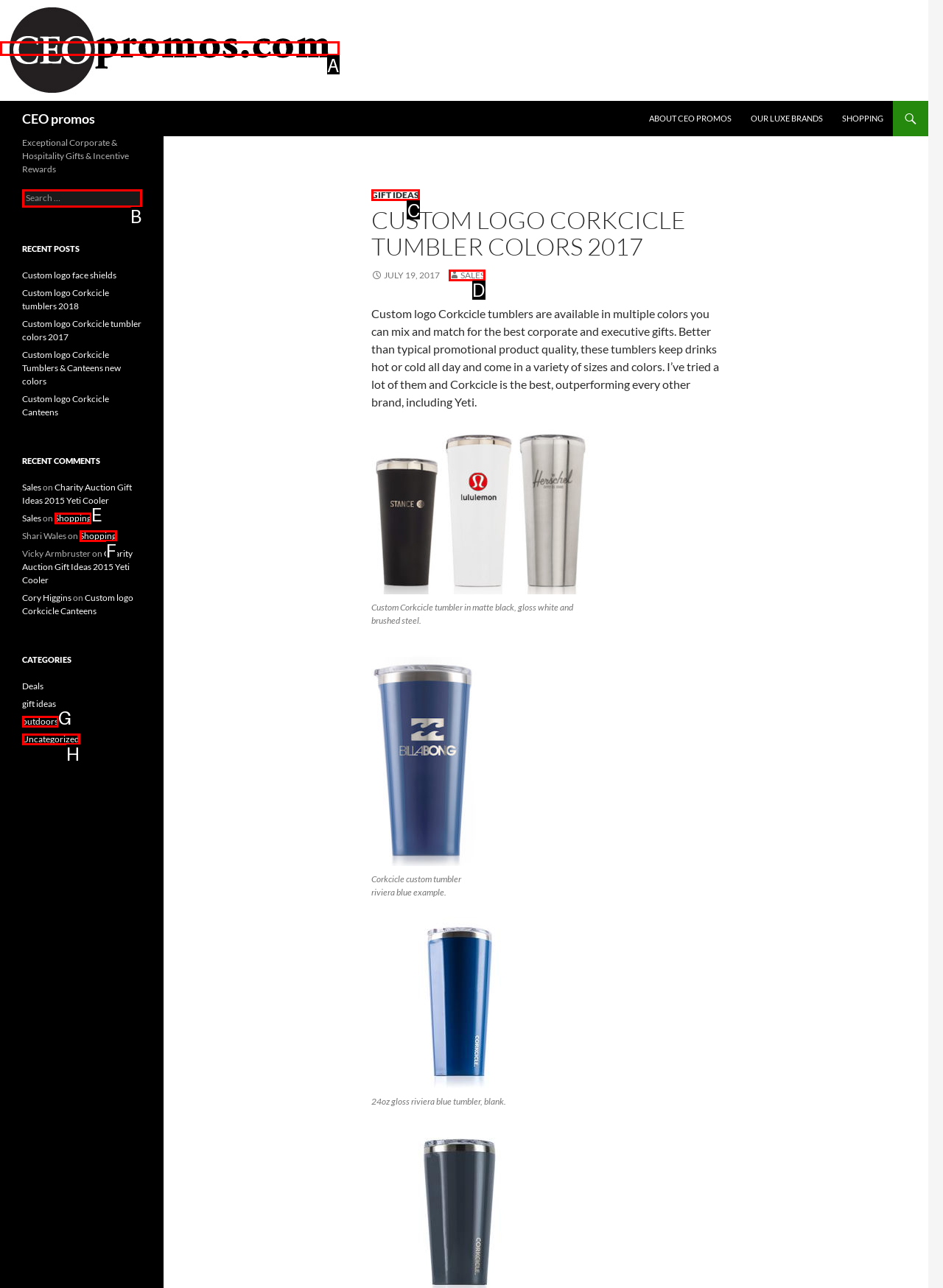Determine the letter of the element I should select to fulfill the following instruction: Explore gift ideas. Just provide the letter.

C